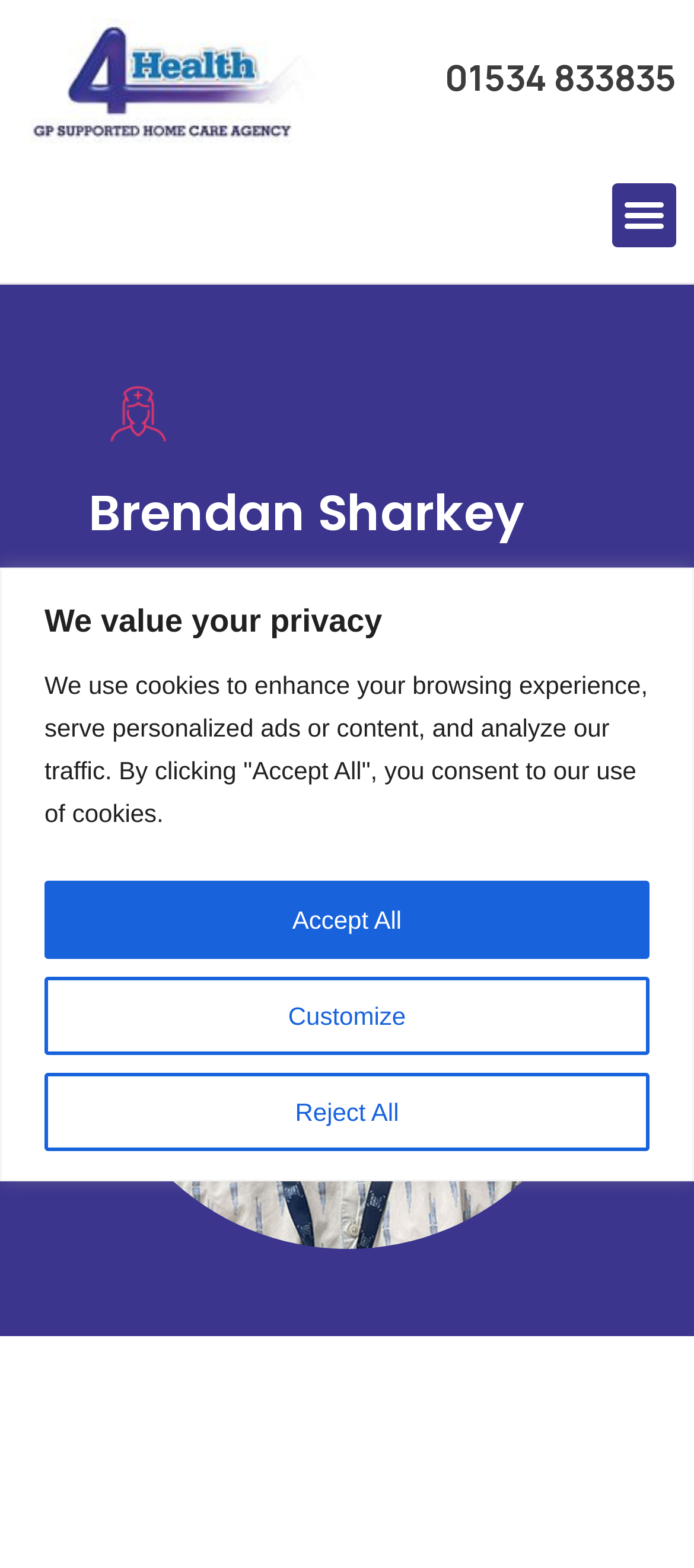Given the webpage screenshot and the description, determine the bounding box coordinates (top-left x, top-left y, bottom-right x, bottom-right y) that define the location of the UI element matching this description: Accept All

[0.064, 0.561, 0.936, 0.611]